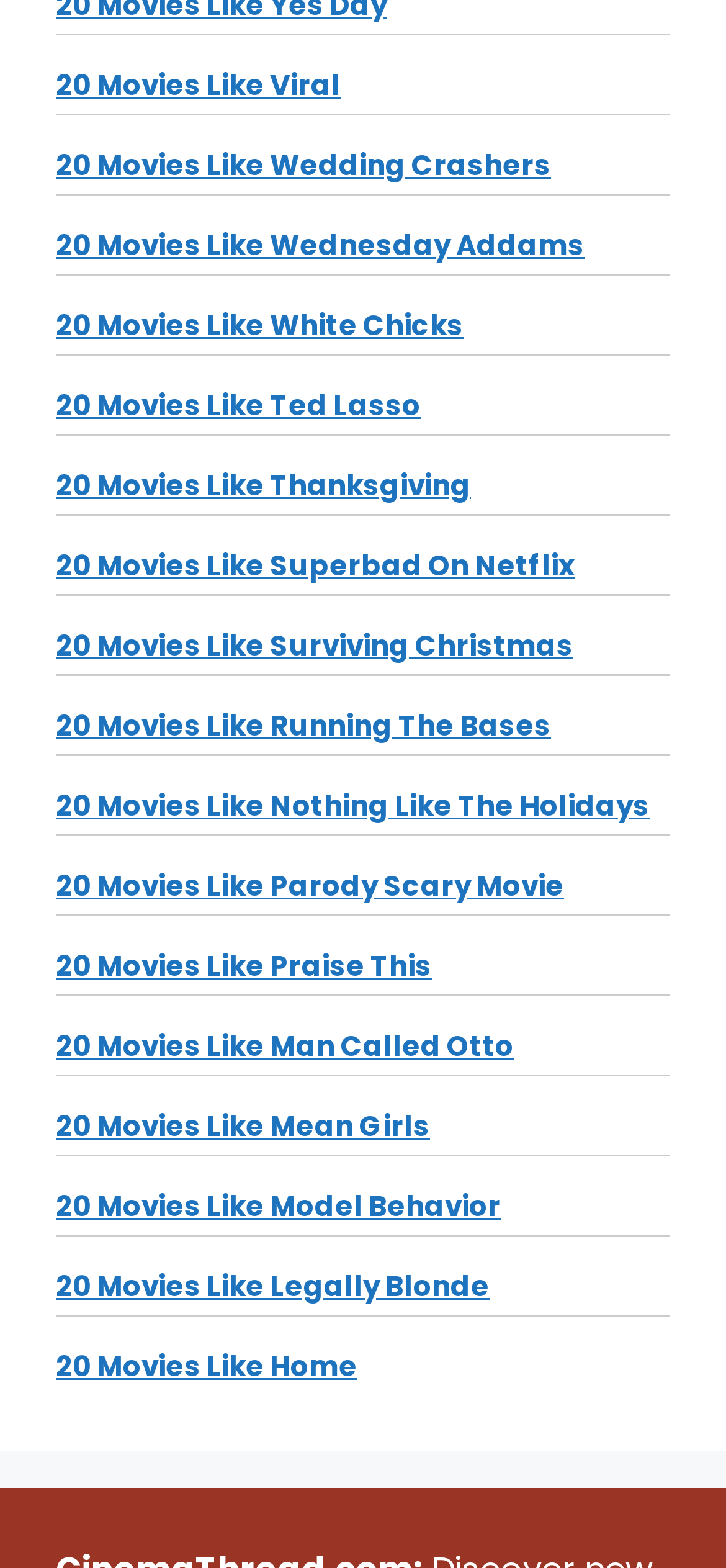Please provide a one-word or phrase answer to the question: 
How many links are present on the webpage?

20